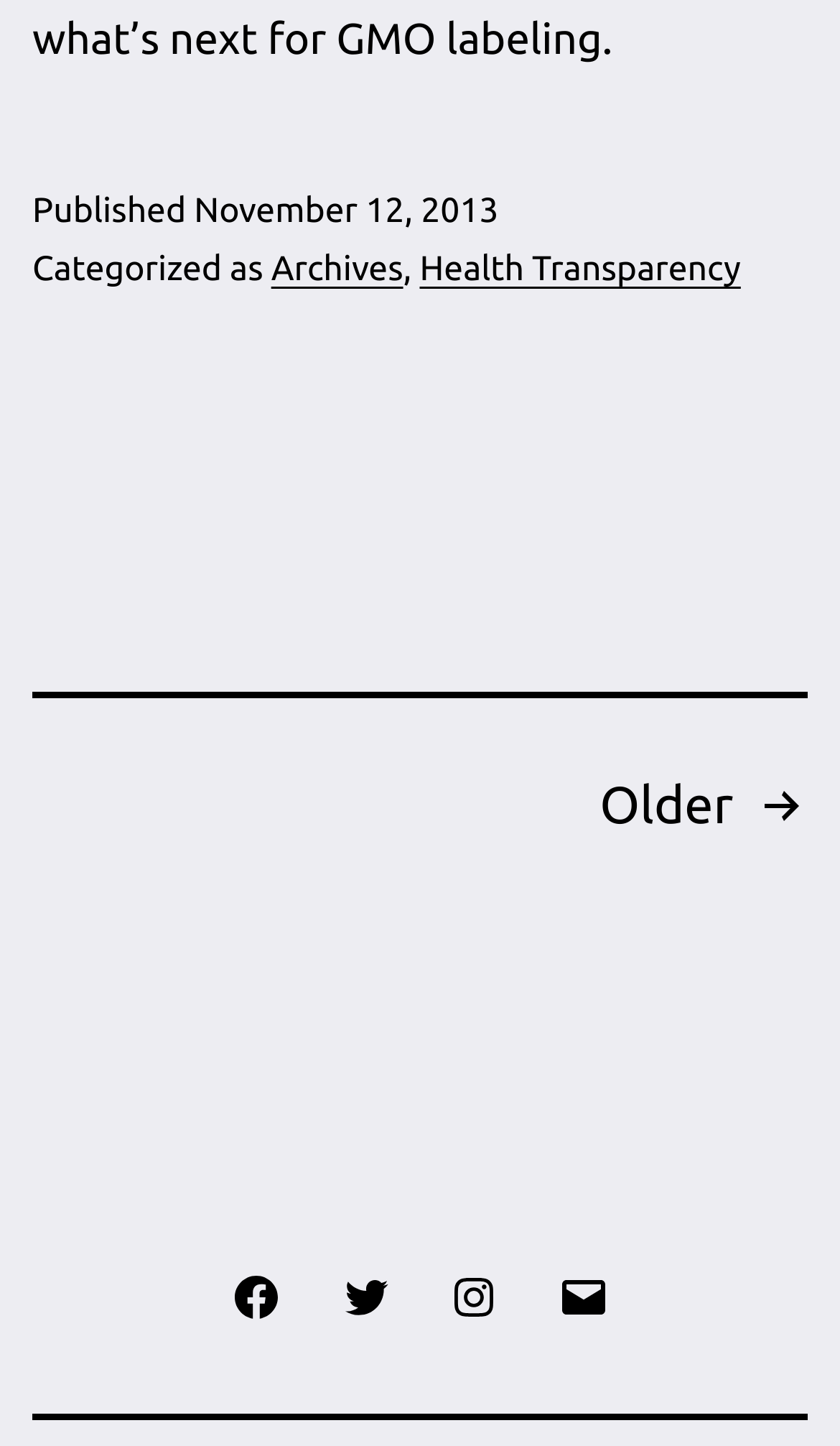What is the navigation section above the footer?
Offer a detailed and exhaustive answer to the question.

I found the navigation section above the footer by looking at the webpage structure, where I saw a section labeled 'Posts' with links to older posts.